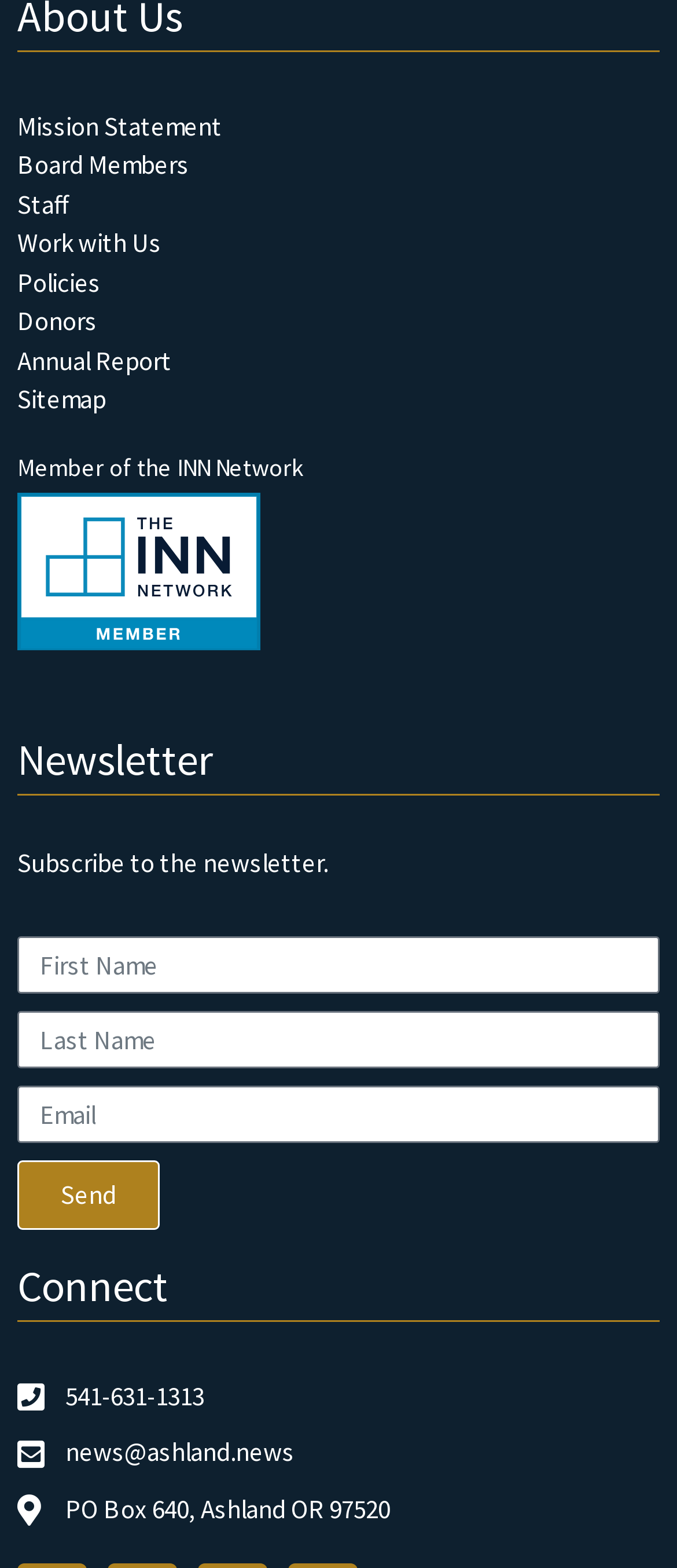Please find the bounding box coordinates of the element that must be clicked to perform the given instruction: "Click Send". The coordinates should be four float numbers from 0 to 1, i.e., [left, top, right, bottom].

[0.026, 0.74, 0.236, 0.784]